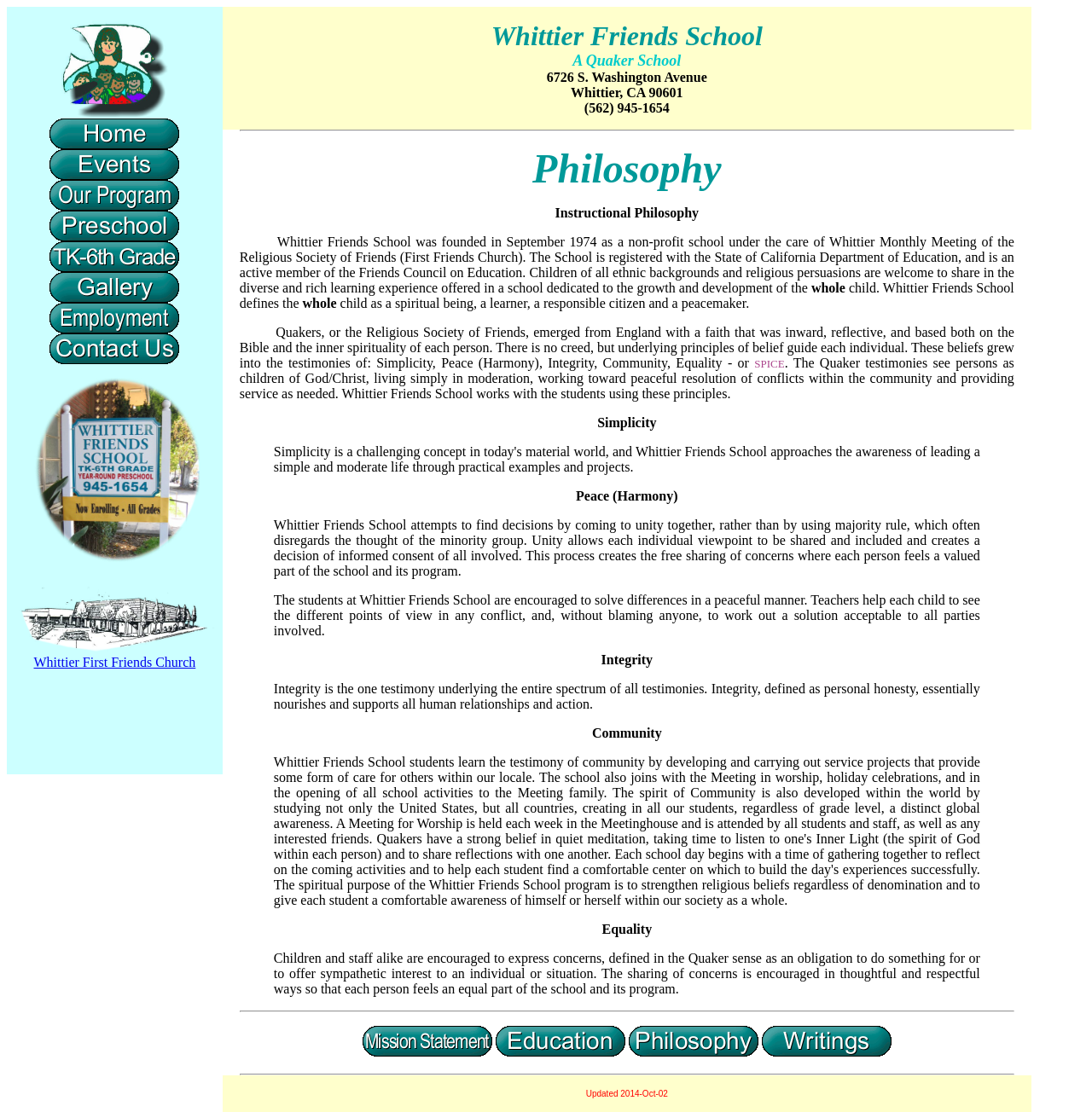Please determine the bounding box coordinates of the element's region to click in order to carry out the following instruction: "Read Mission Statement". The coordinates should be four float numbers between 0 and 1, i.e., [left, top, right, bottom].

[0.332, 0.939, 0.451, 0.952]